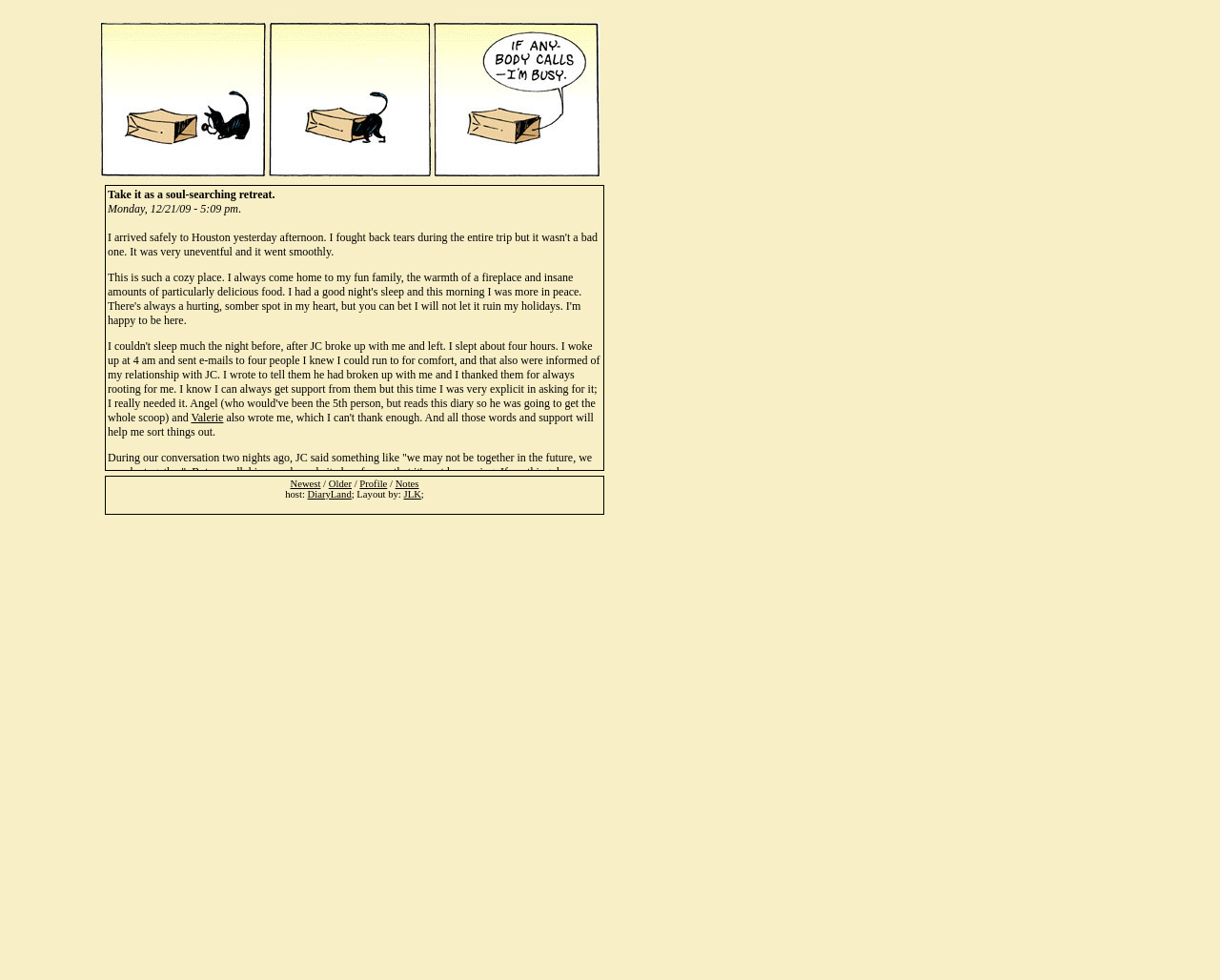What is the layout of the webpage designed by?
Based on the screenshot, provide a one-word or short-phrase response.

JLK